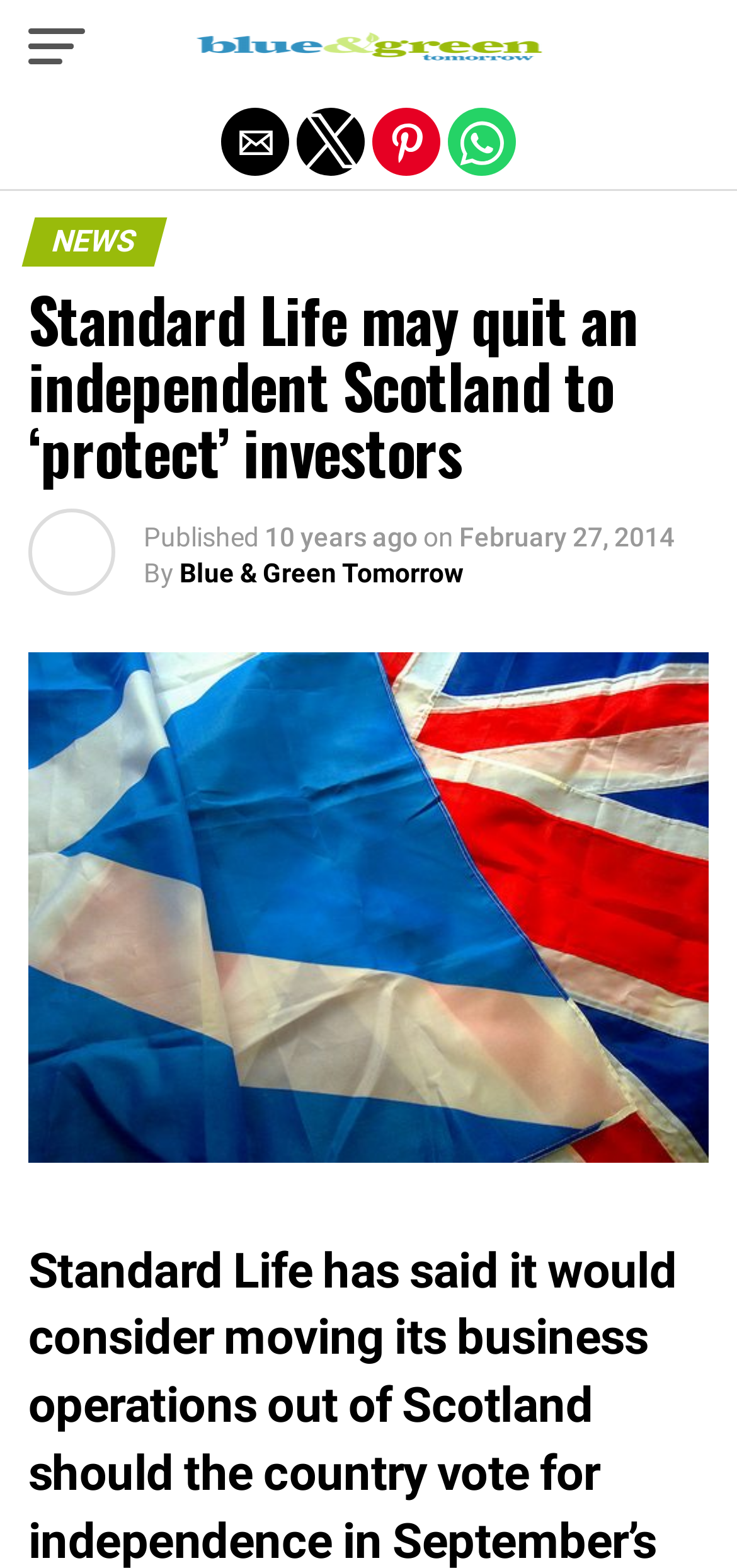What is the category of the article?
From the screenshot, supply a one-word or short-phrase answer.

NEWS